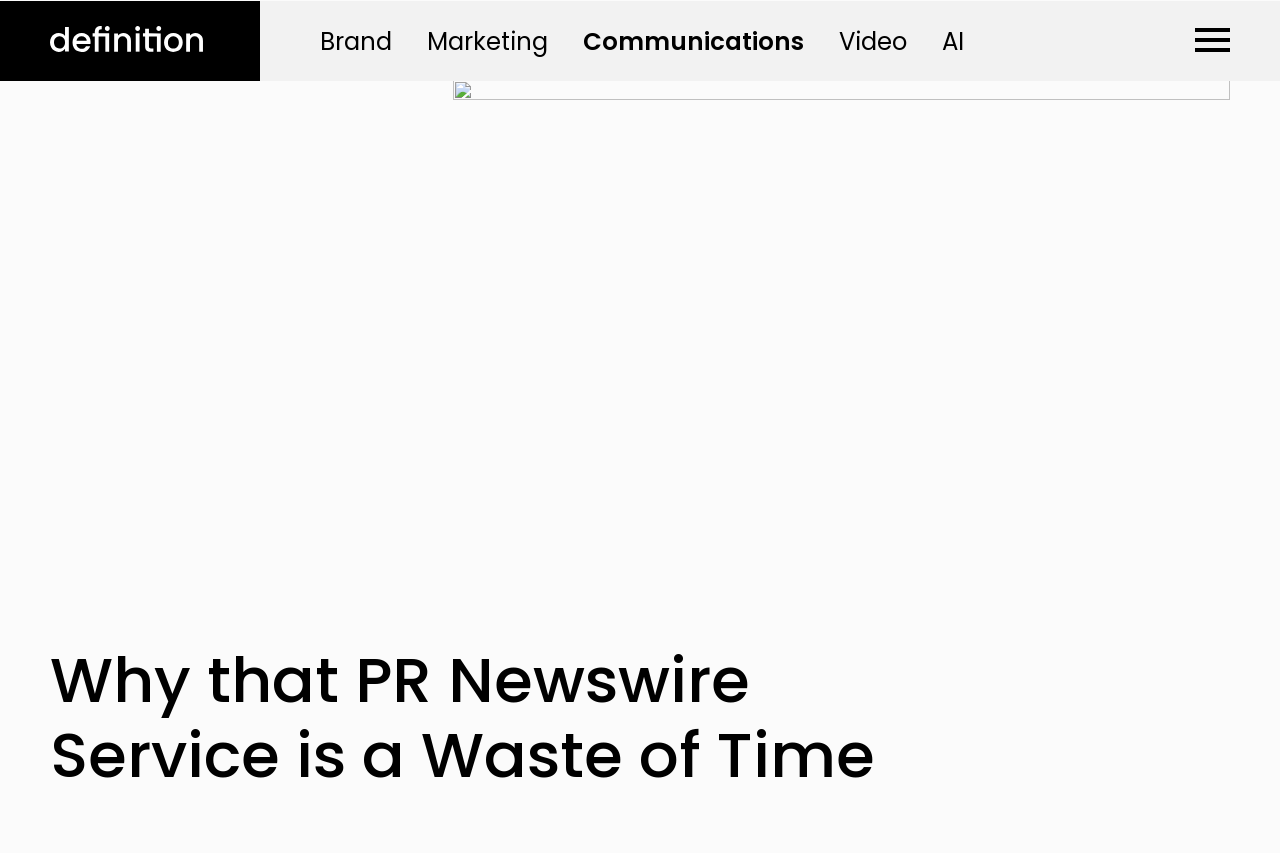Identify the bounding box coordinates for the UI element described as: "Brand". The coordinates should be provided as four floats between 0 and 1: [left, top, right, bottom].

[0.25, 0.034, 0.306, 0.063]